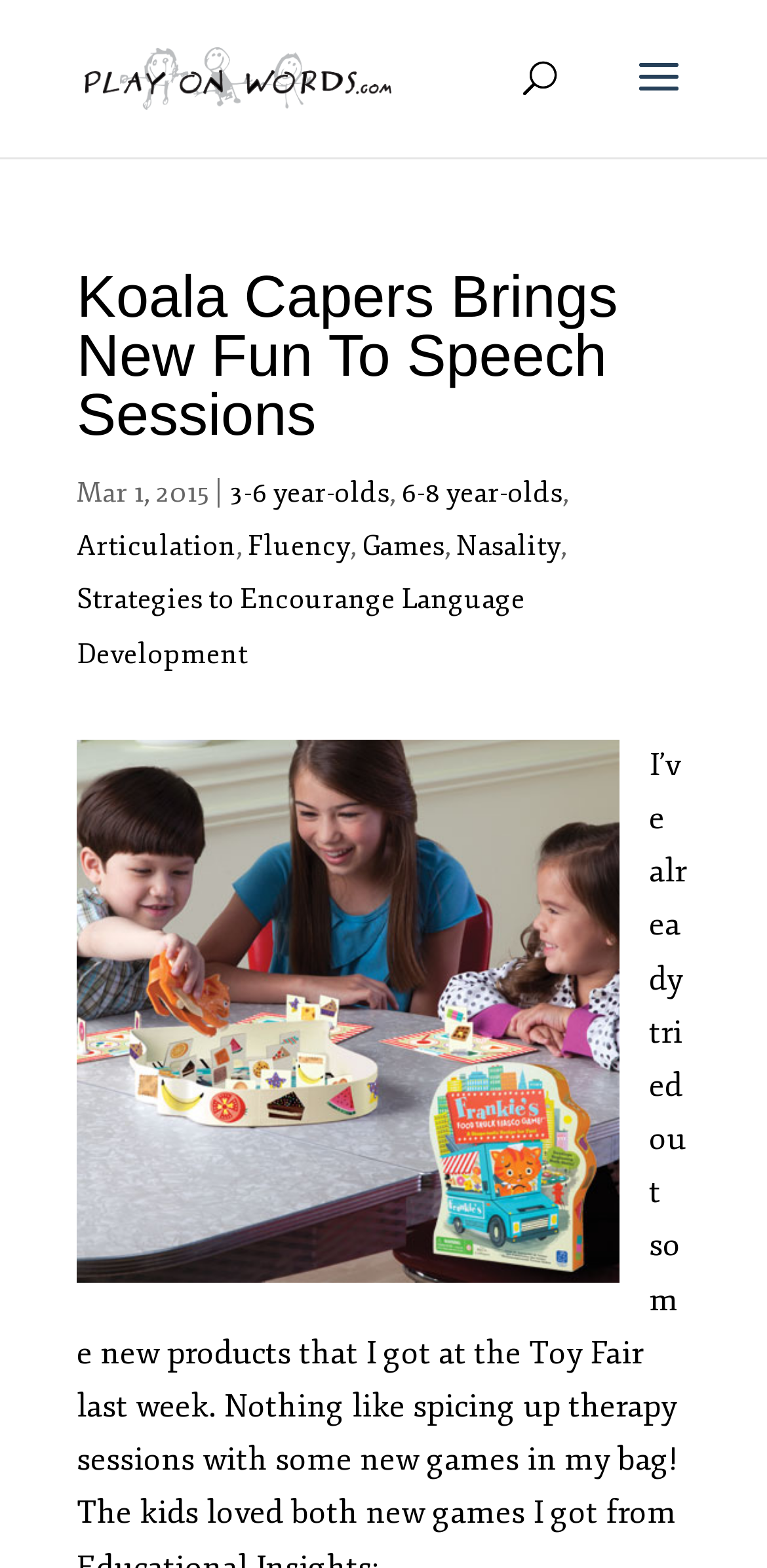Please identify the bounding box coordinates of the area that needs to be clicked to fulfill the following instruction: "Click on the 'Play on Words' link."

[0.111, 0.039, 0.511, 0.061]